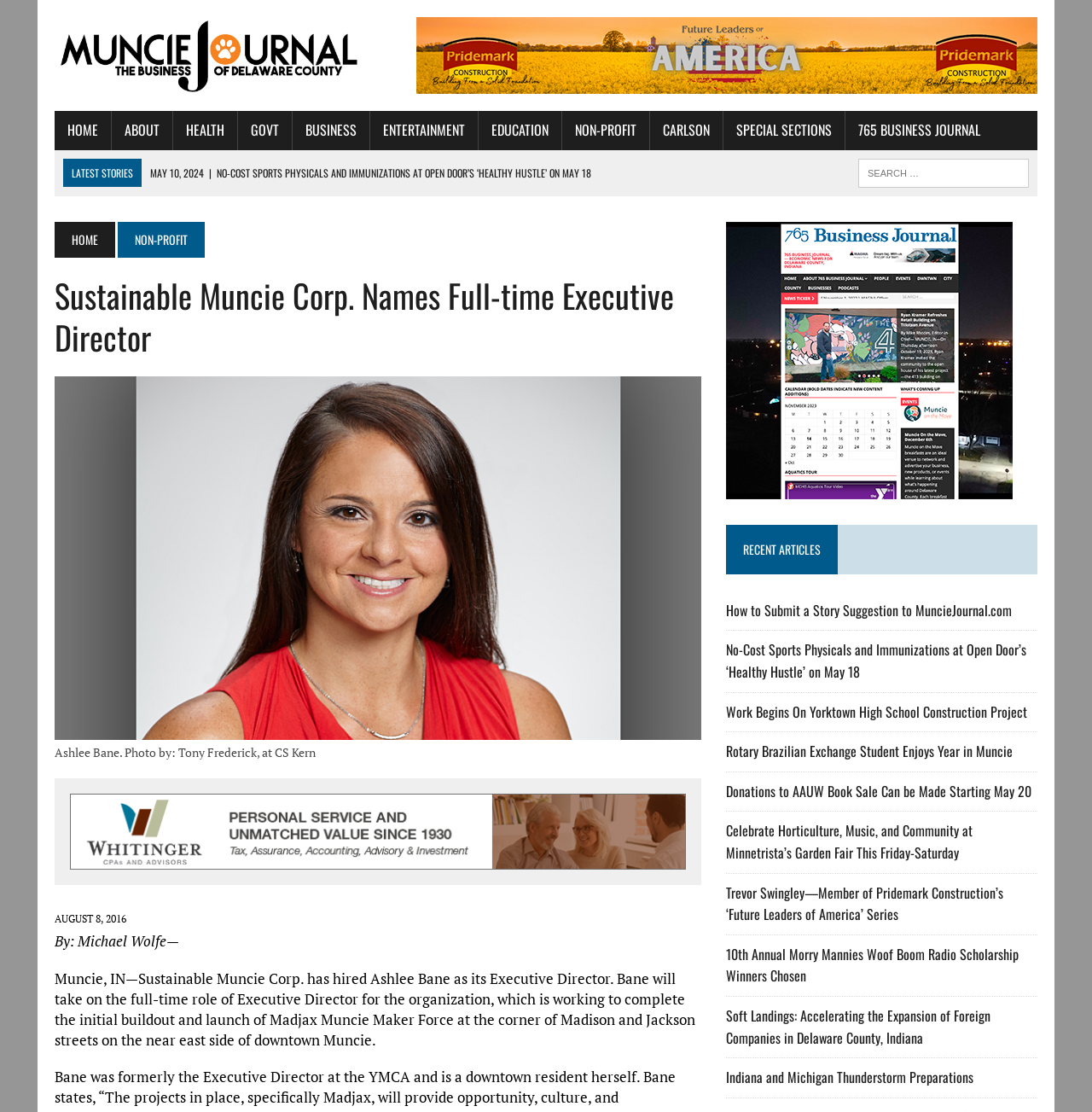Locate the bounding box of the UI element defined by this description: "765 Business Journal". The coordinates should be given as four float numbers between 0 and 1, formatted as [left, top, right, bottom].

[0.774, 0.1, 0.909, 0.135]